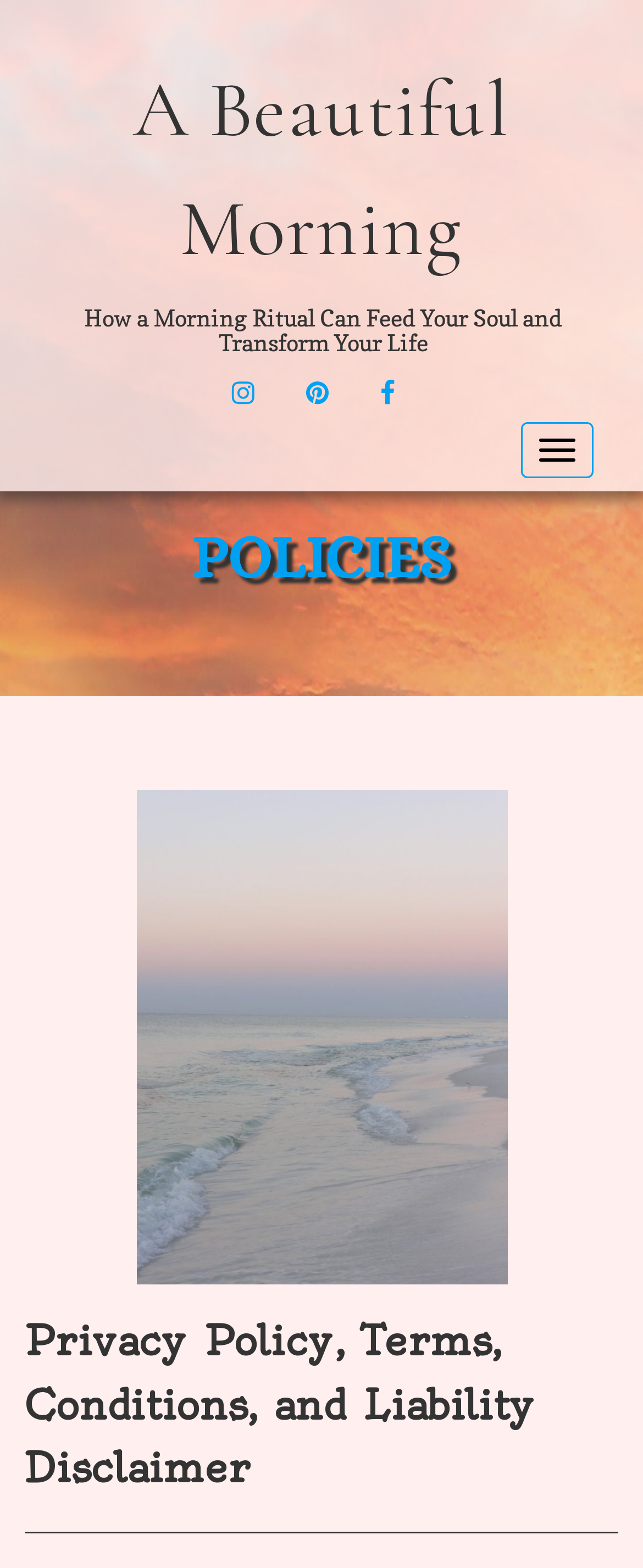How many social media links are there?
Please ensure your answer is as detailed and informative as possible.

There are three social media links on the webpage, which are Instagram, Pinterest, and Facebook, represented by their respective icons.